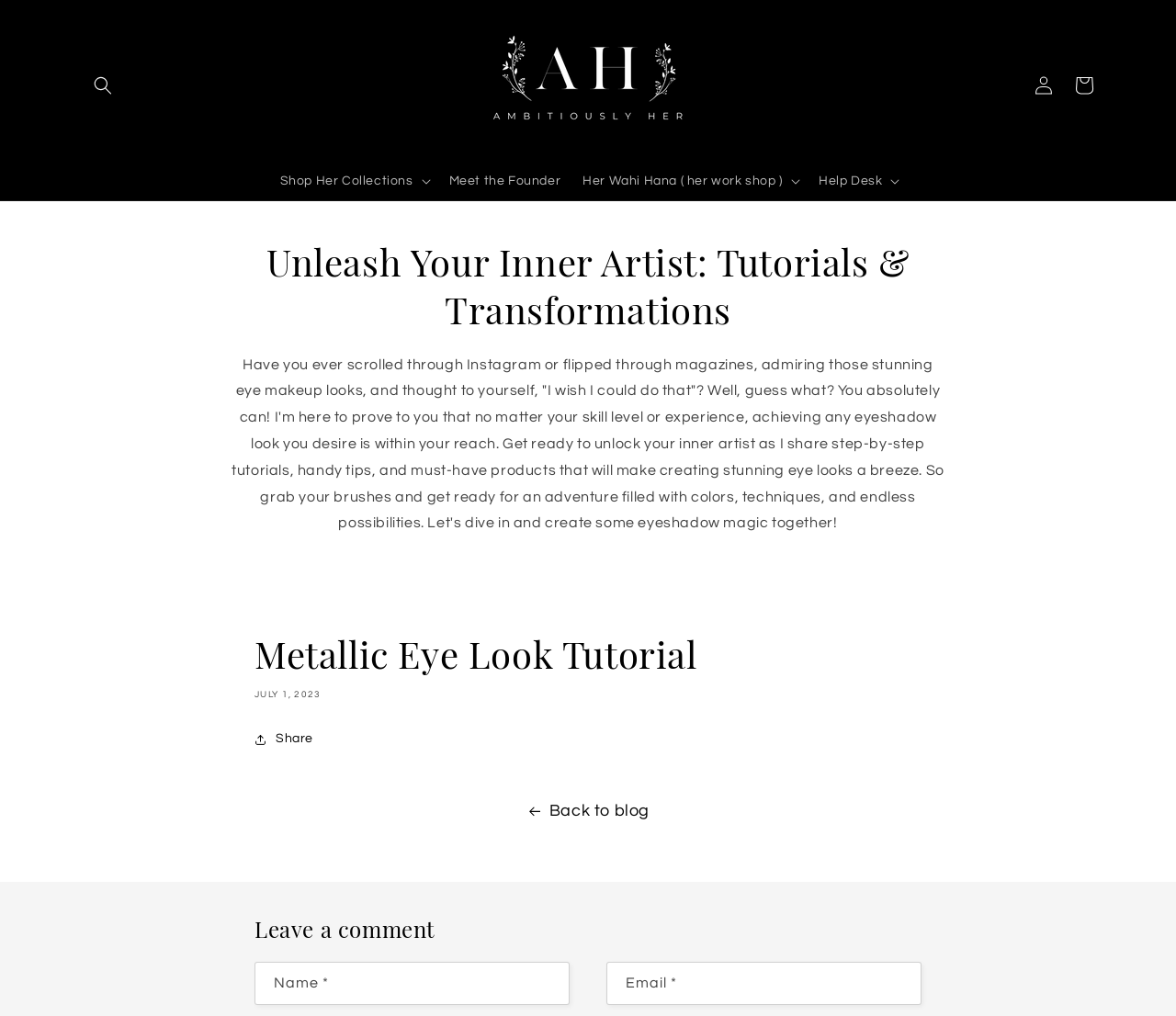What is the purpose of the website?
Answer the question with a thorough and detailed explanation.

Based on the webpage content, it appears that the website is an e-commerce platform that sells eyeshadows. The website provides tutorials and transformations to help customers achieve different eye makeup looks, and it also has a section for shopping and collections.